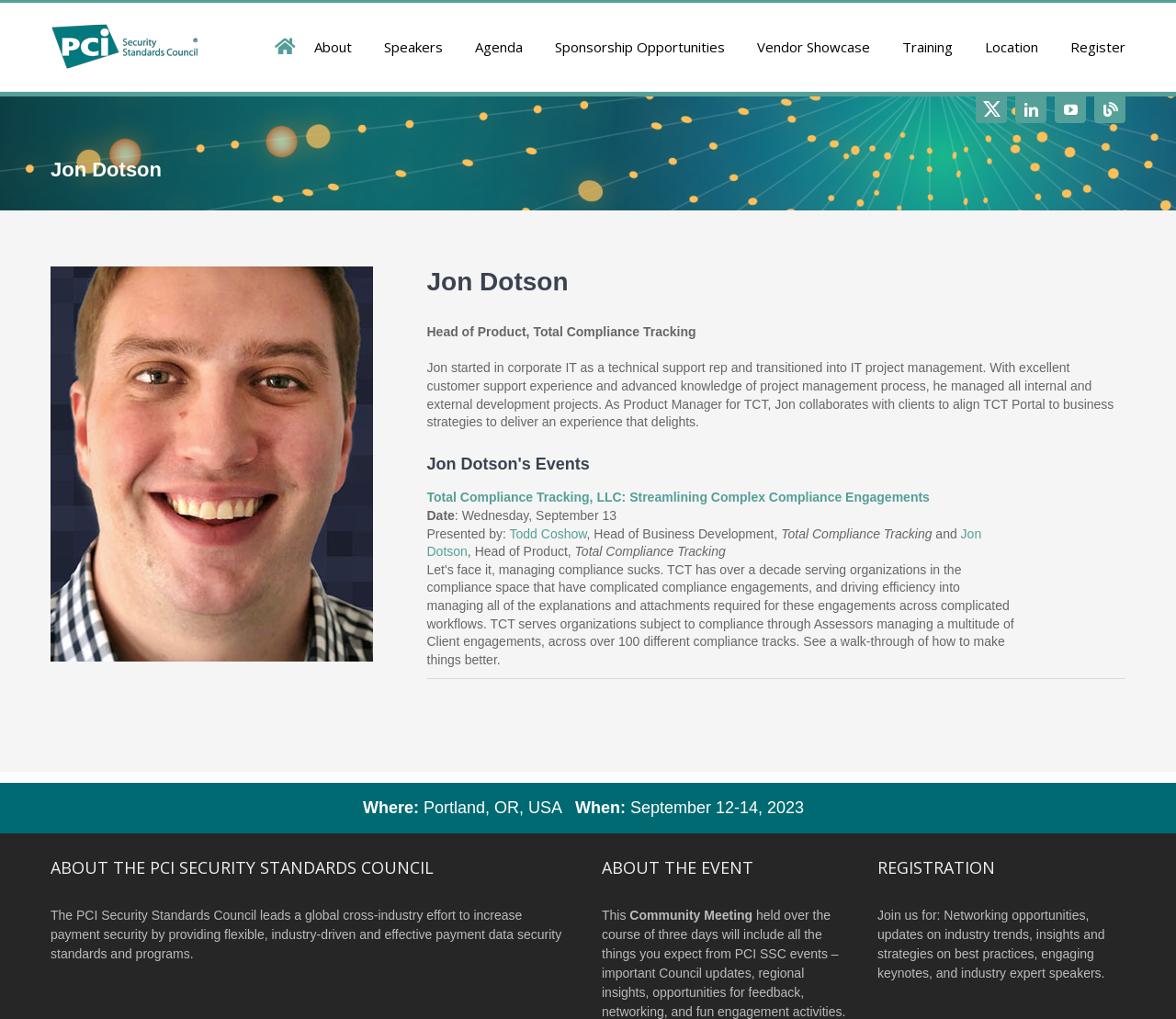Answer the question using only one word or a concise phrase: What is the organization that Jon collaborates with?

TCT